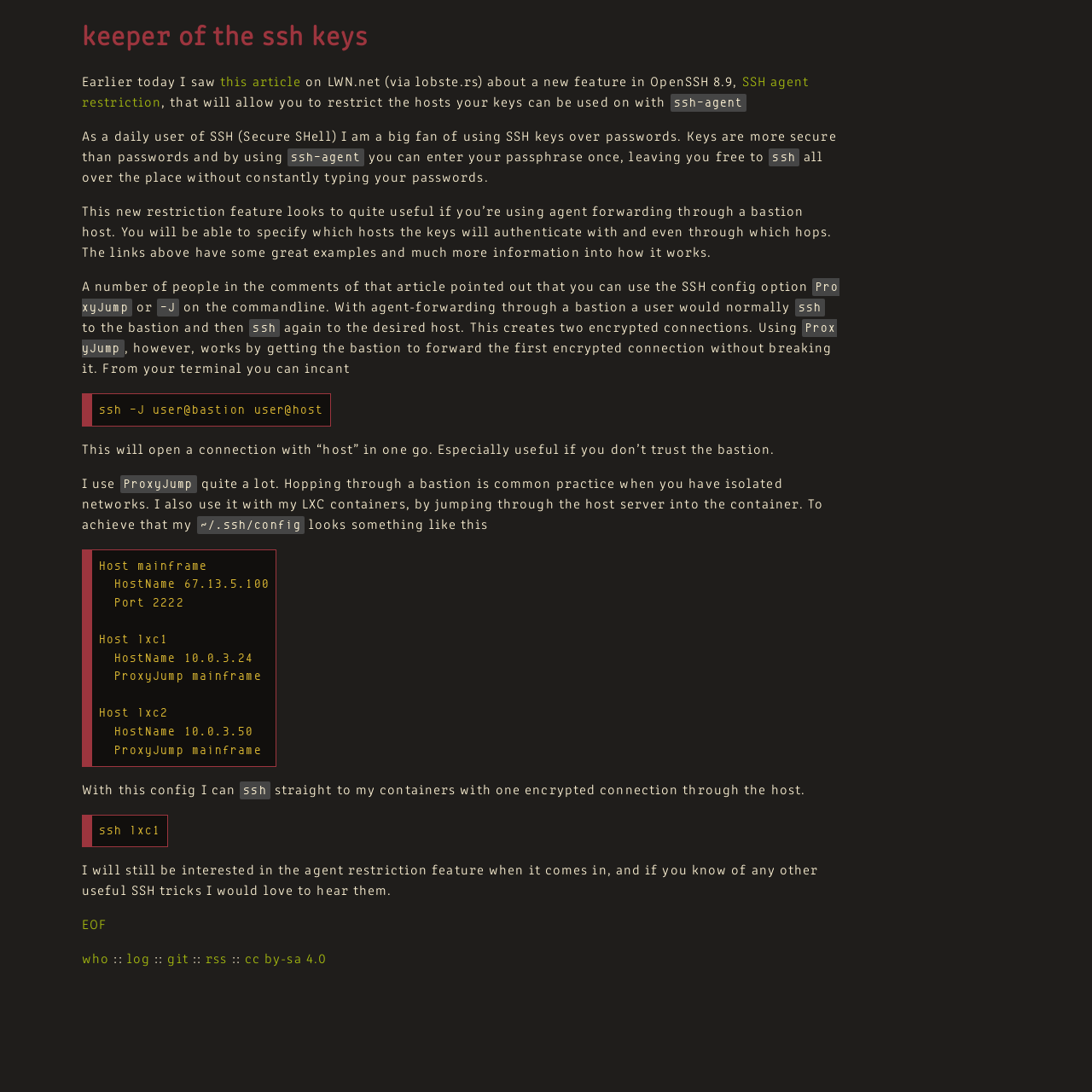Find the primary header on the webpage and provide its text.

keeper of the ssh keys